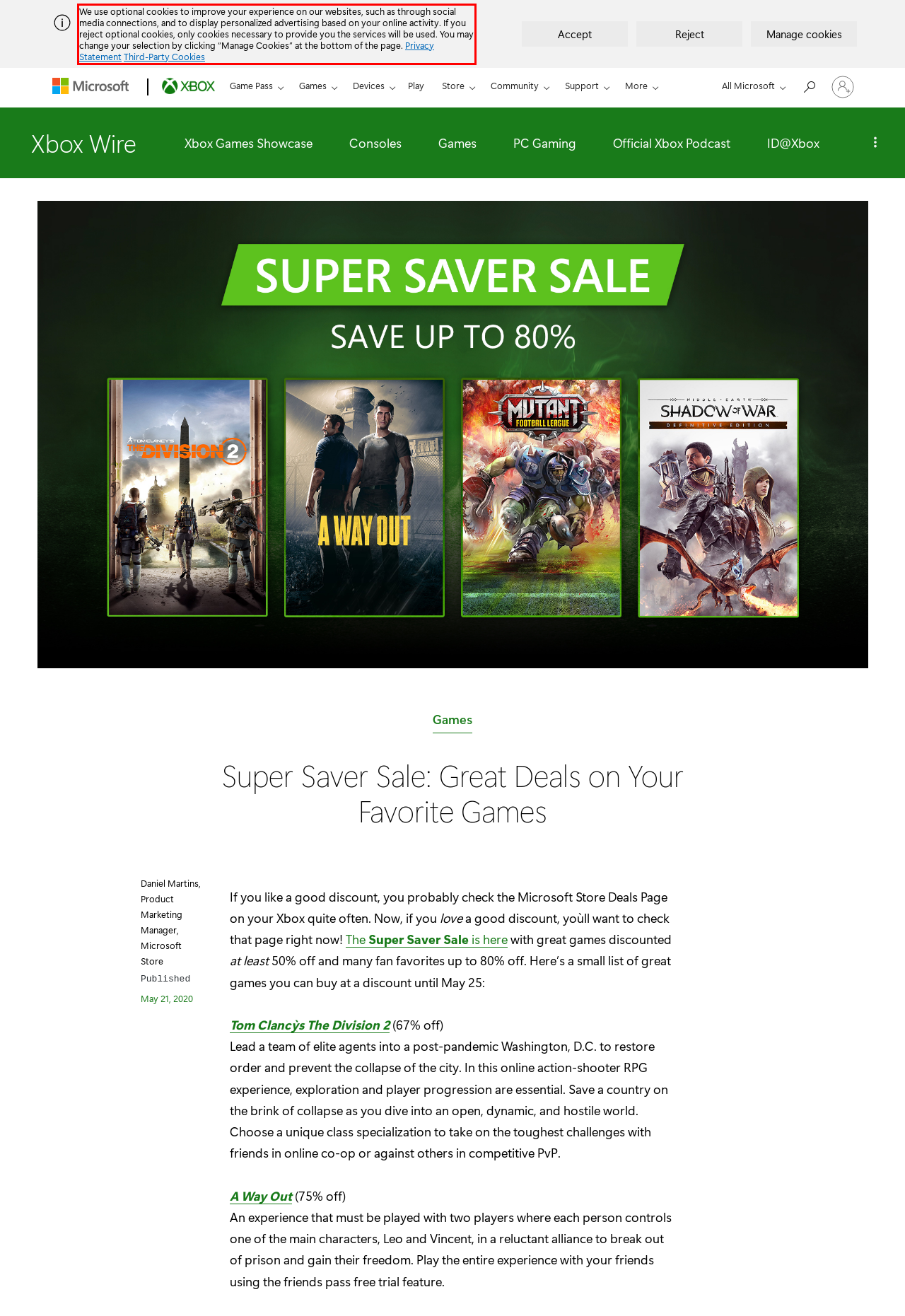You are provided with a screenshot of a webpage featuring a red rectangle bounding box. Extract the text content within this red bounding box using OCR.

We use optional cookies to improve your experience on our websites, such as through social media connections, and to display personalized advertising based on your online activity. If you reject optional cookies, only cookies necessary to provide you the services will be used. You may change your selection by clicking “Manage Cookies” at the bottom of the page. Privacy Statement Third-Party Cookies